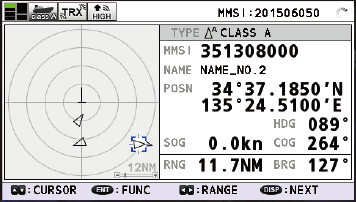Provide a thorough description of the contents of the image.

The image illustrates the display interface of the FA-170 AIS transponder, which is designed for tracking and displaying AIS (Automatic Identification System) information. The screen features a radar-like circular plotting area surrounded by critical navigational data. 

Key elements on the display include:

- **Type**: Class A, indicating compliance with international maritime safety standards.
- **MMSI**: A unique Maritime Mobile Service Identity number (201506050) for vessel identification.
- **Vessel Information**: Displays the ship's MMSI number (35130800) and name (NAME_NO.2).
- **Position**: Latitude (34°37.1850’ N) and Longitude (135°24.5100’ E), providing the ship's current geographic location.
- **Heading (HDG)**: The direction the ship is facing (089°).
- **Speed Over Ground (SOG)**: Currently at 0.0 knots, indicating the vessel is stationary.
- **Course Over Ground (COG)**: Direction in which the vessel is actually moving (264°).
- **Range (RNG)**: Distance to the nearest target (11.7 nautical miles).
- **Bearing (BRG)**: The angle direction to a target (127°).

Additionally, the bottom of the interface shows functional buttons labeled **CURSOR**, **FUNC**, **RANGE**, and **NEXT**, allowing users to navigate through various settings and information. This device is central to maritime navigation, providing essential data for safe voyage planning and collision avoidance.